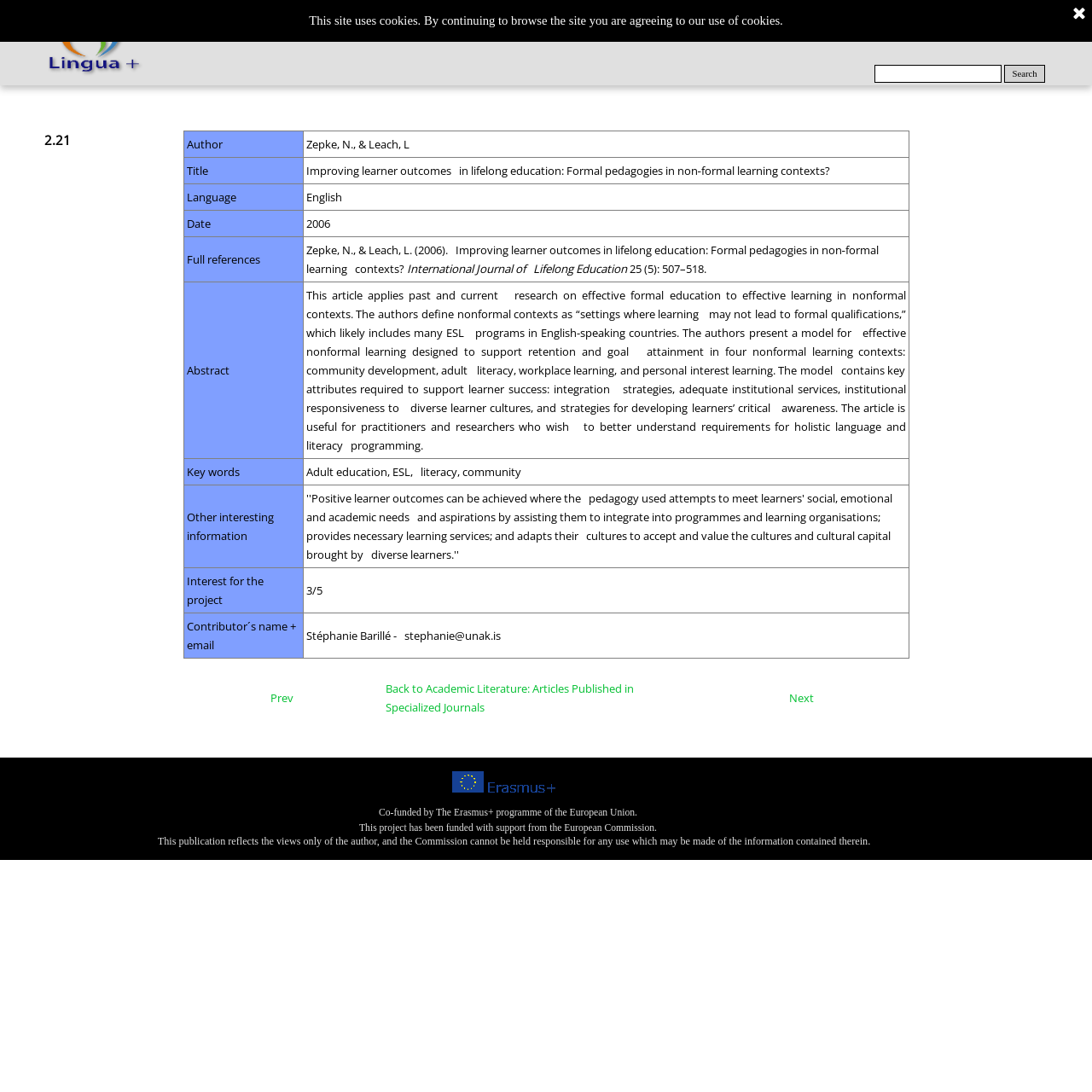How many rows are there in the table?
Based on the image, provide a one-word or brief-phrase response.

7